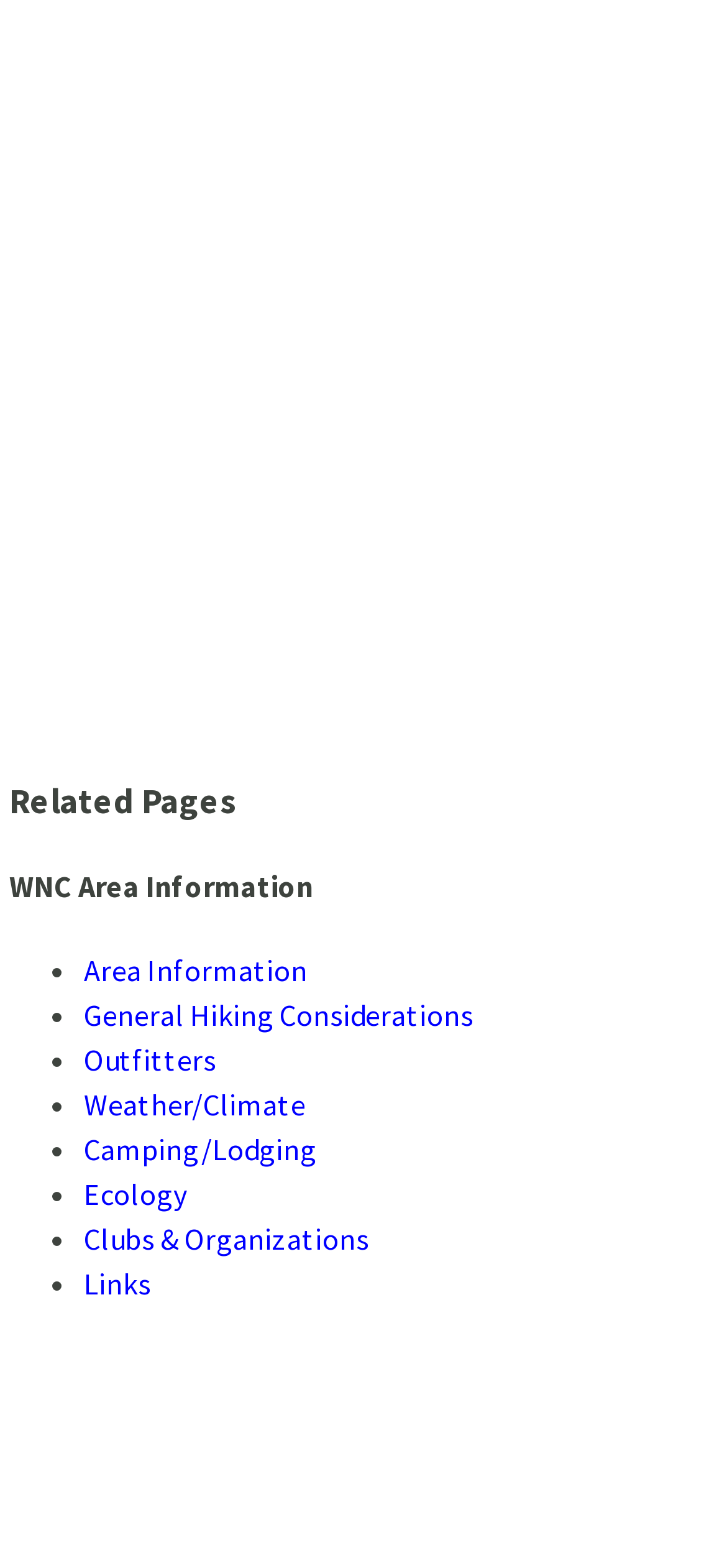Given the description "Links", provide the bounding box coordinates of the corresponding UI element.

[0.115, 0.807, 0.208, 0.831]